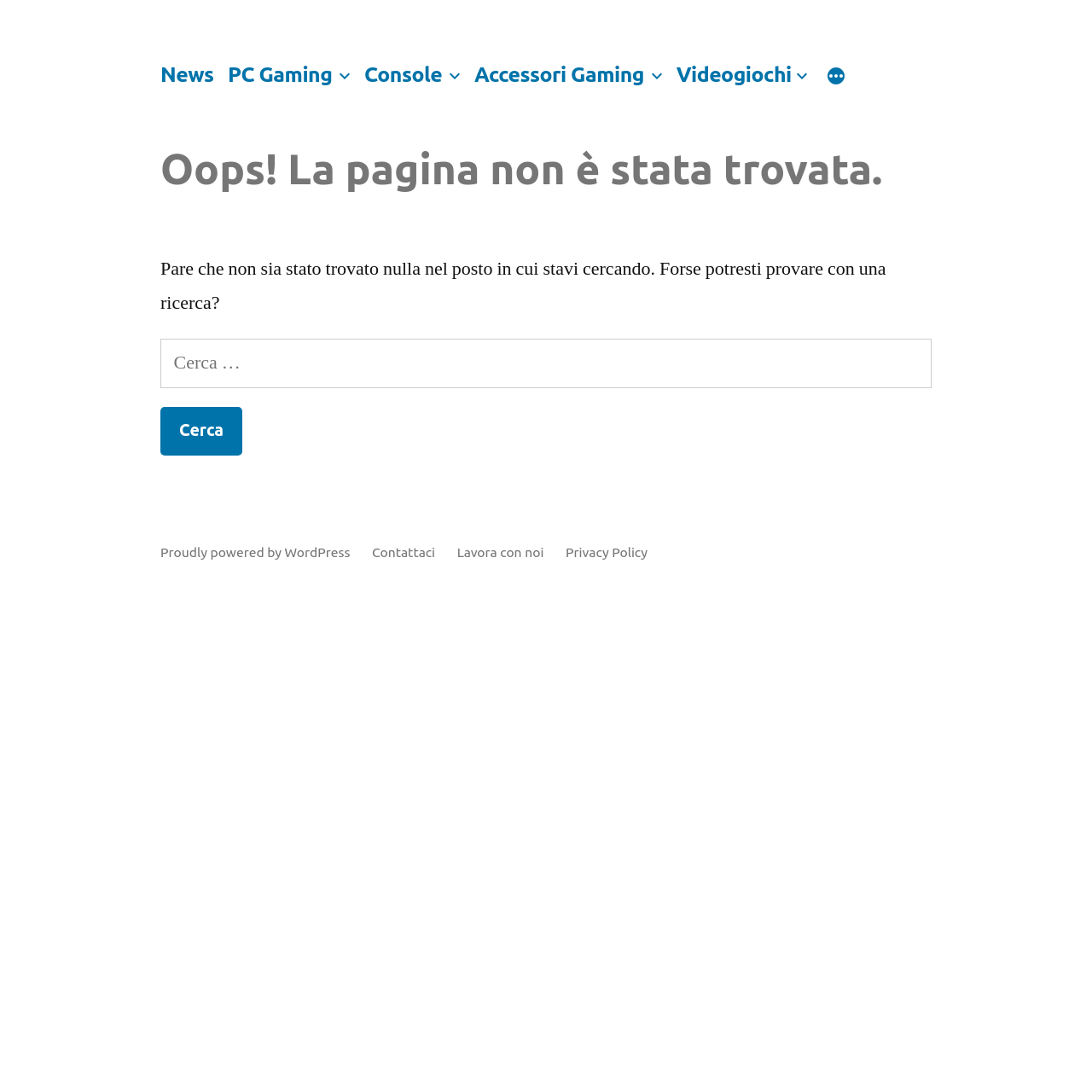Provide a single word or phrase answer to the question: 
What is the footer section used for?

Links and credits